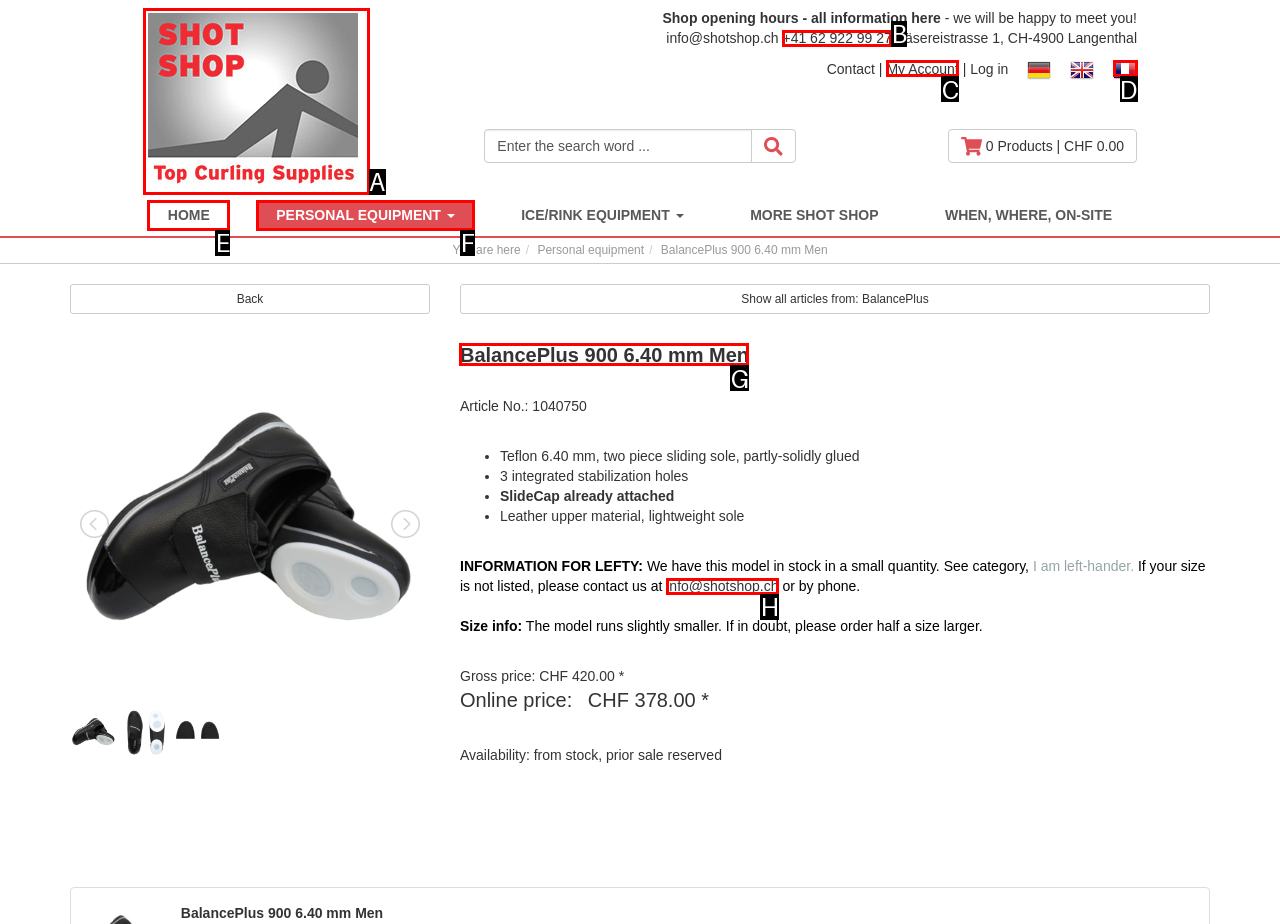From the given options, choose the one to complete the task: View product details
Indicate the letter of the correct option.

G